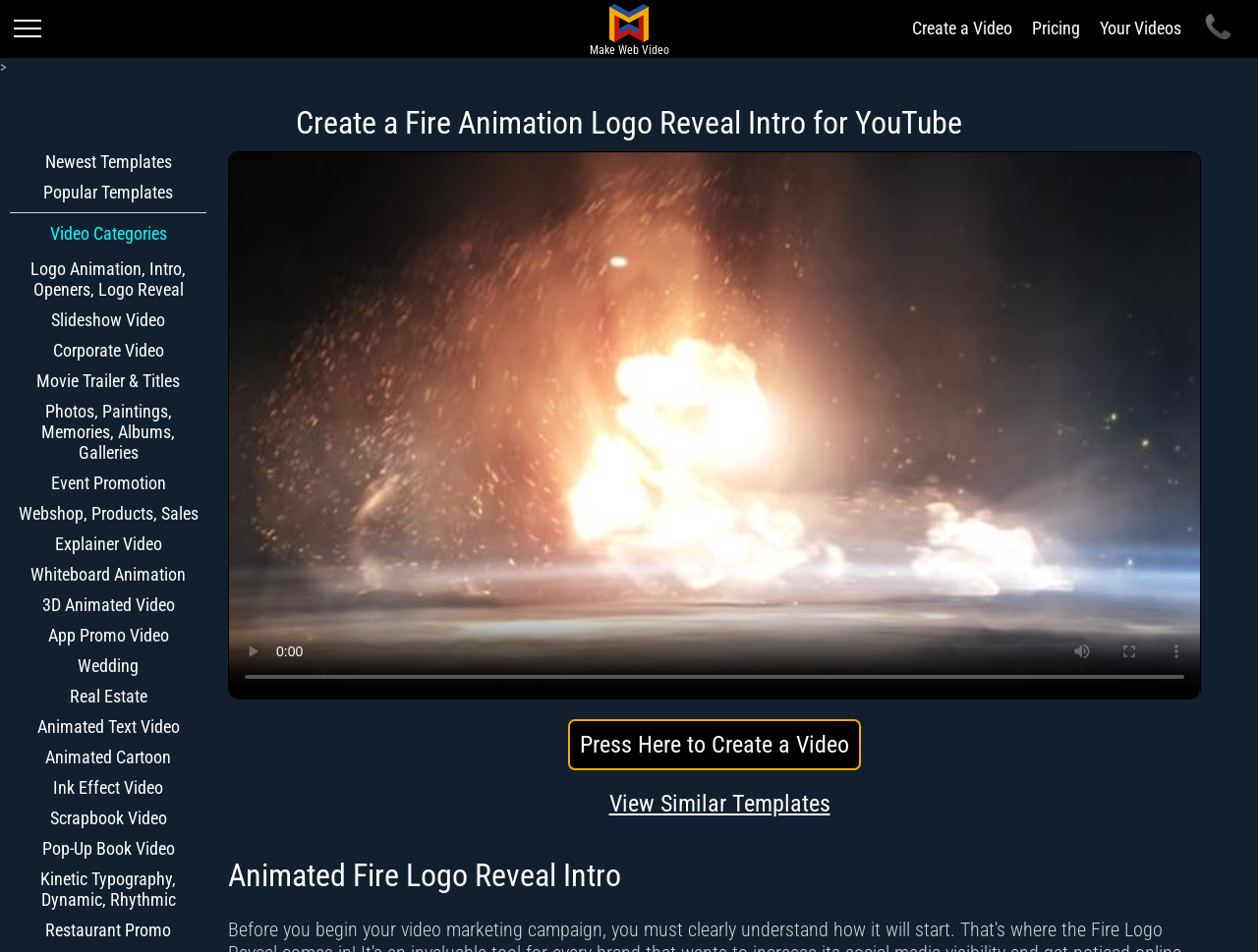Find the bounding box coordinates of the element to click in order to complete the given instruction: "Press Here to Create a Video."

[0.452, 0.755, 0.684, 0.809]